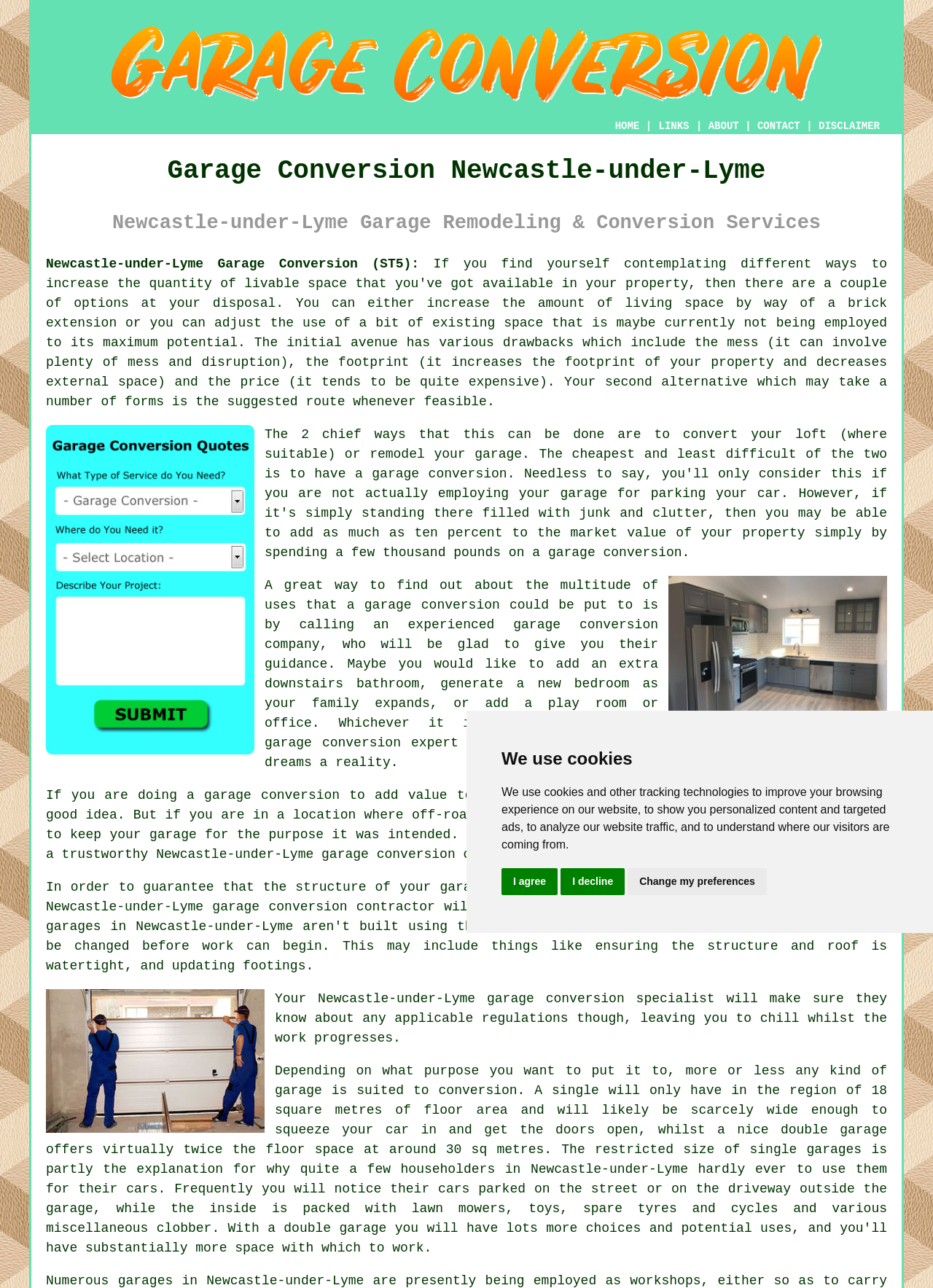What is a common use of a garage?
From the image, provide a succinct answer in one word or a short phrase.

Parking a car